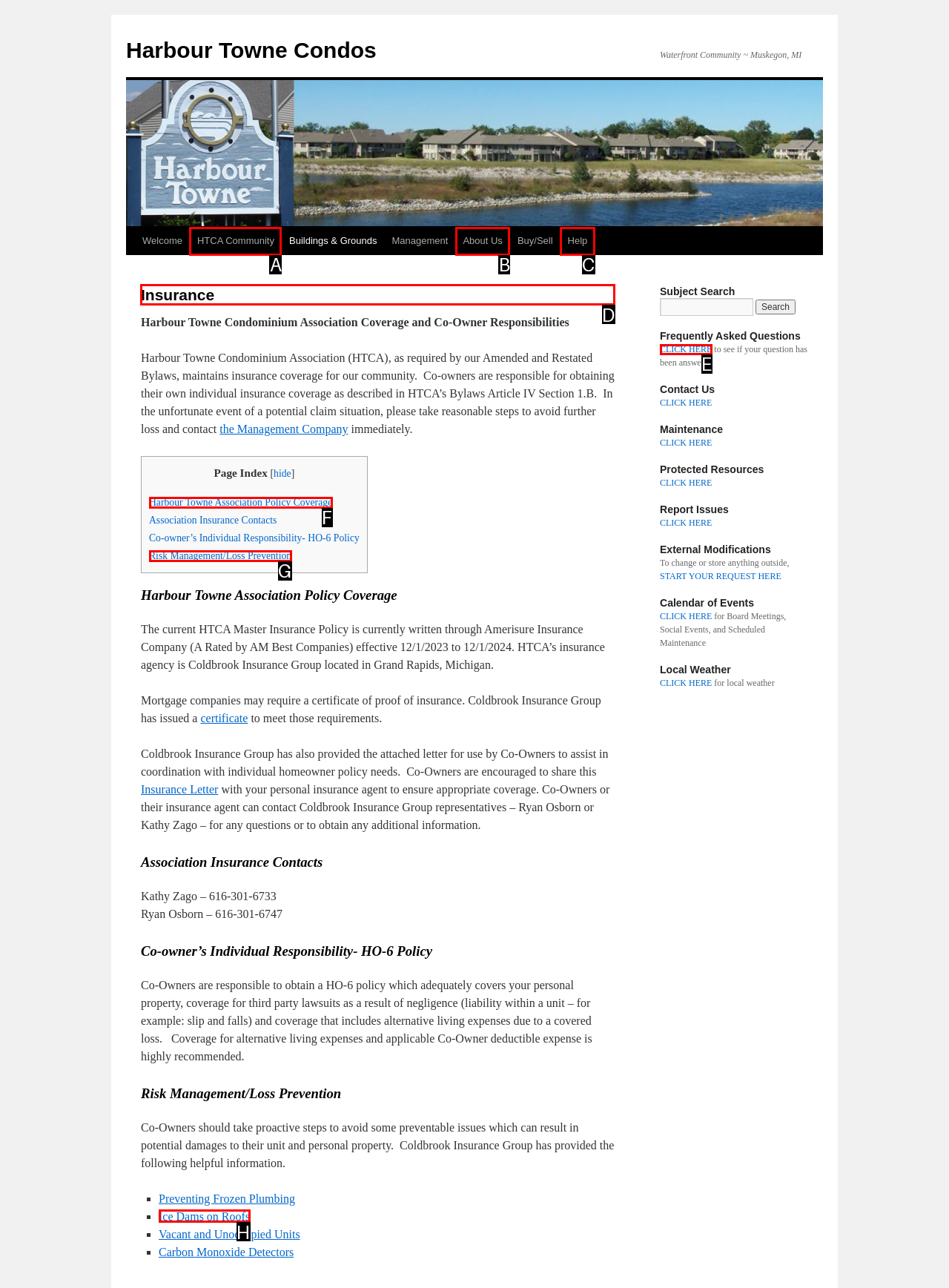Identify the letter of the UI element I need to click to carry out the following instruction: Click the 'Insurance' heading

D